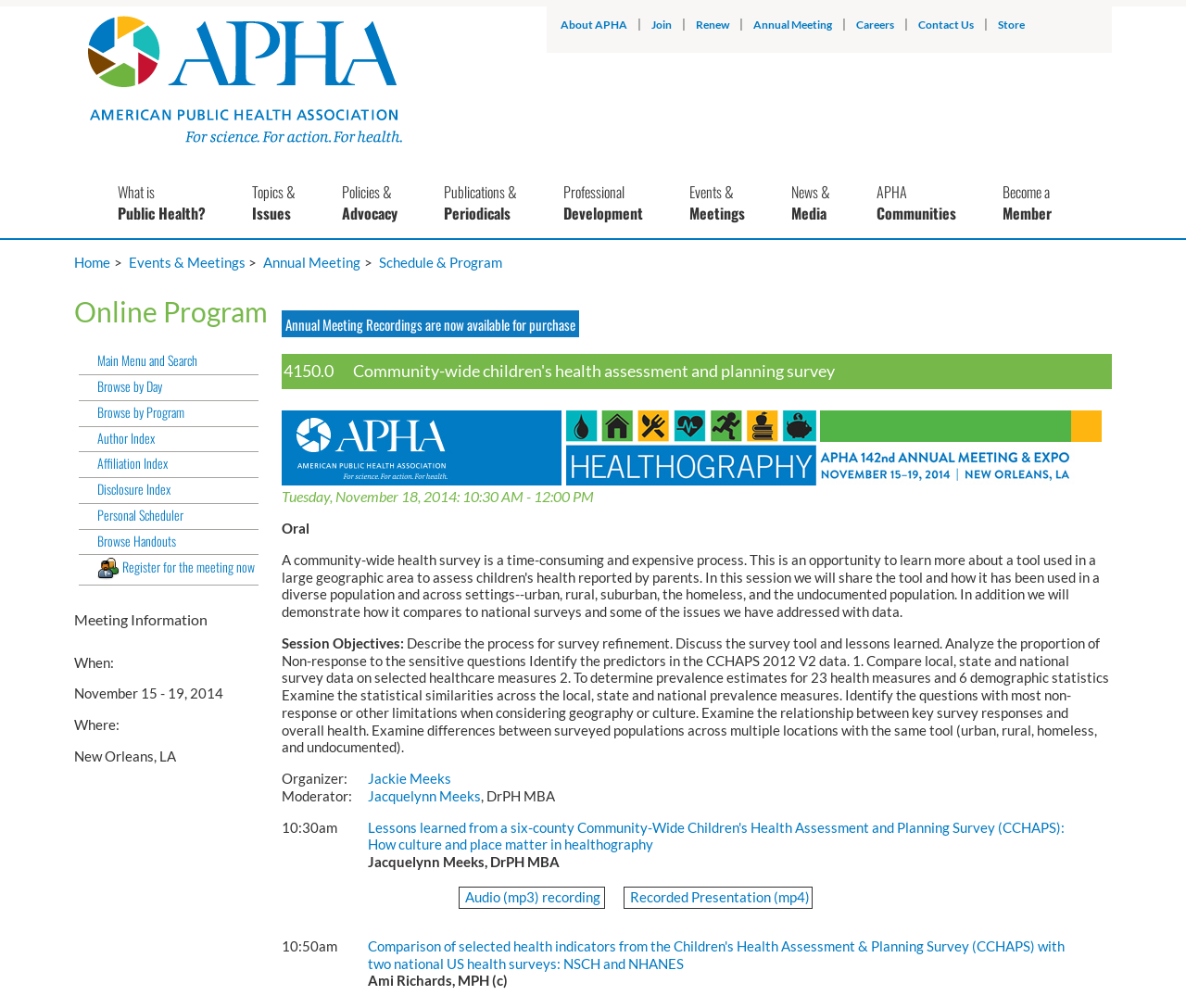Please find the bounding box for the UI component described as follows: "Browse Handouts".

[0.066, 0.528, 0.218, 0.551]